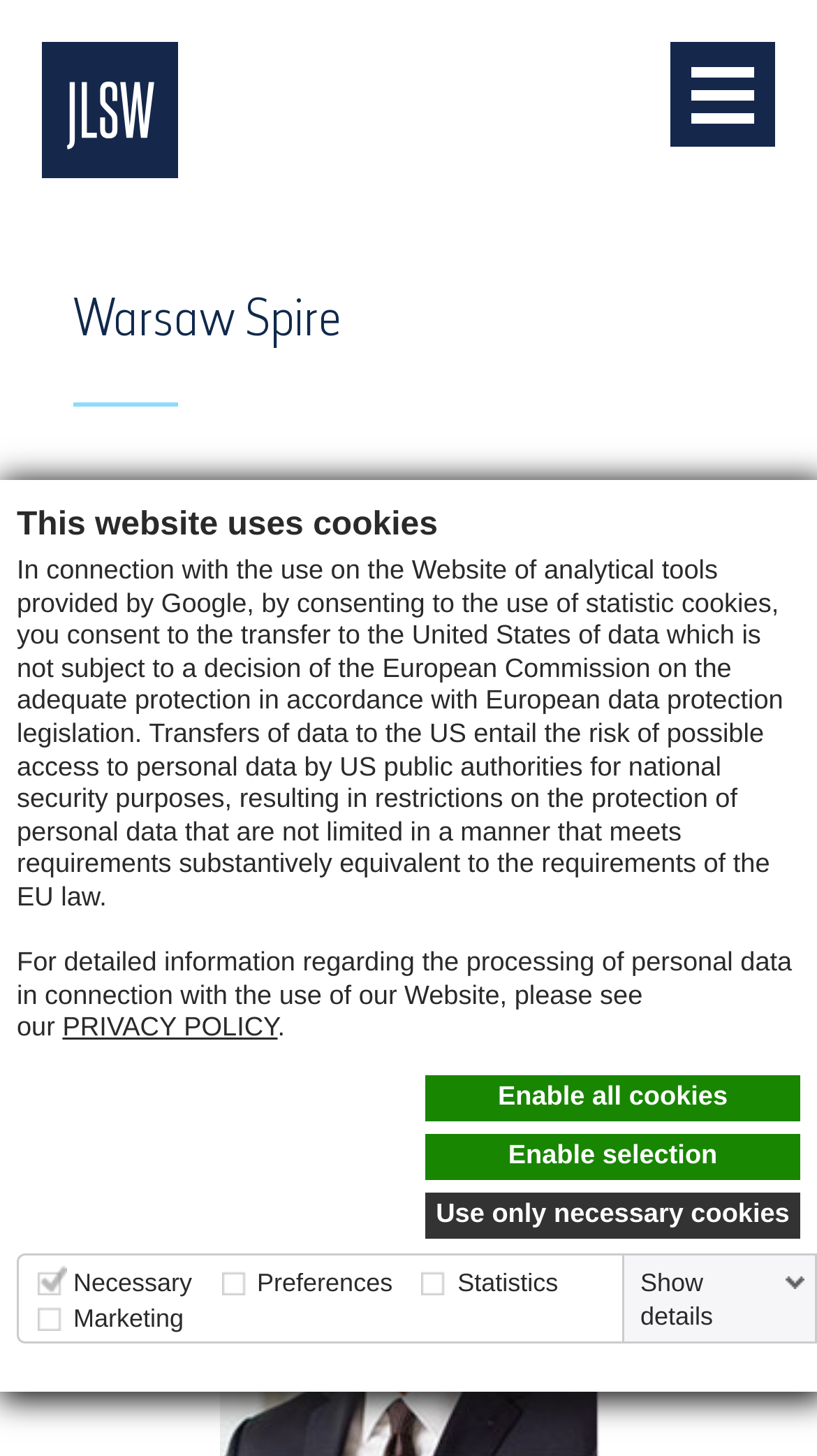Determine the coordinates of the bounding box that should be clicked to complete the instruction: "Learn more about the Head of this Department". The coordinates should be represented by four float numbers between 0 and 1: [left, top, right, bottom].

[0.09, 0.694, 0.577, 0.721]